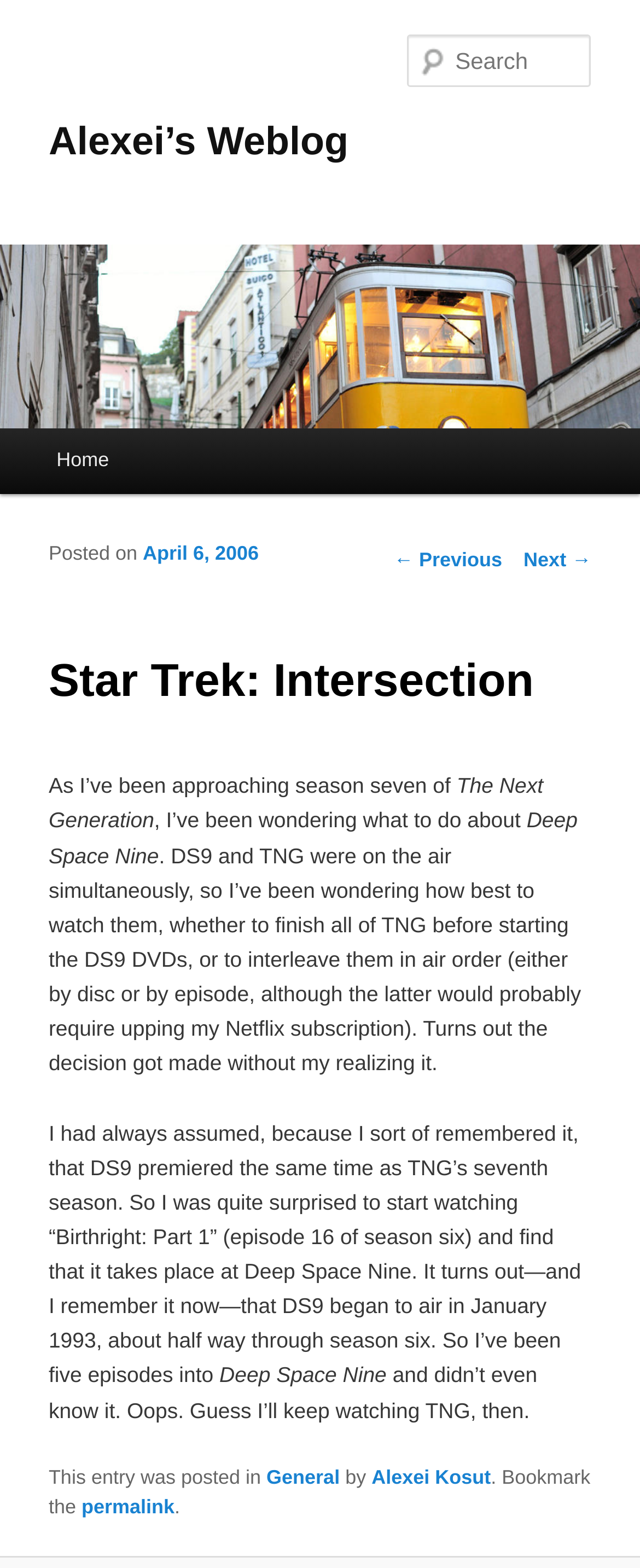Based on the image, give a detailed response to the question: What is the purpose of the textbox?

The textbox is labeled as 'Search' and is located at the top of the webpage, indicating that it is used for searching the blog.